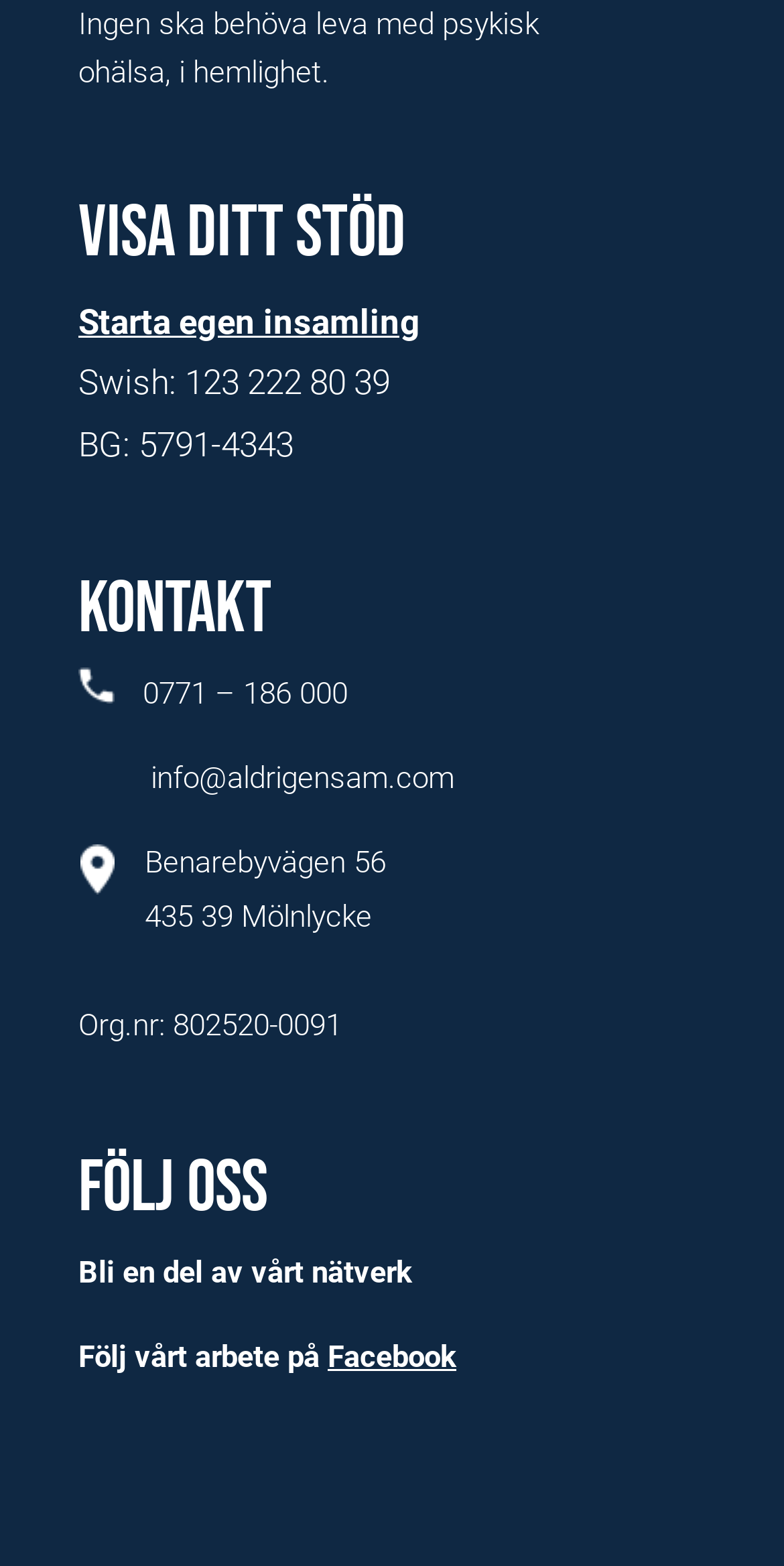Determine the bounding box coordinates for the HTML element mentioned in the following description: "Starta egen insamling". The coordinates should be a list of four floats ranging from 0 to 1, represented as [left, top, right, bottom].

[0.1, 0.192, 0.536, 0.218]